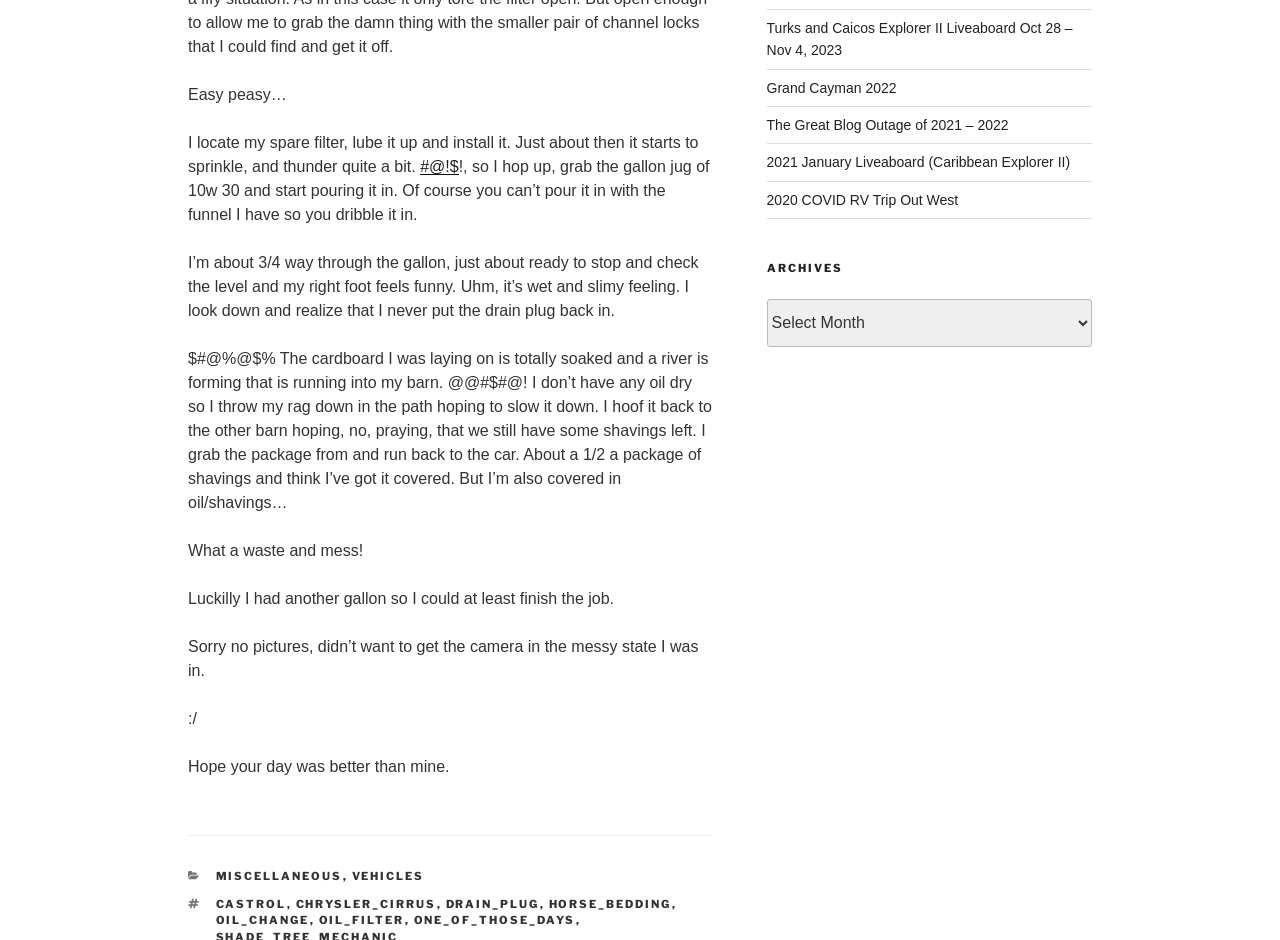With reference to the image, please provide a detailed answer to the following question: What type of oil is the author using?

The author is using Castrol 10w 30 oil because it is mentioned in the text as 'gallon jug of 10w 30'.